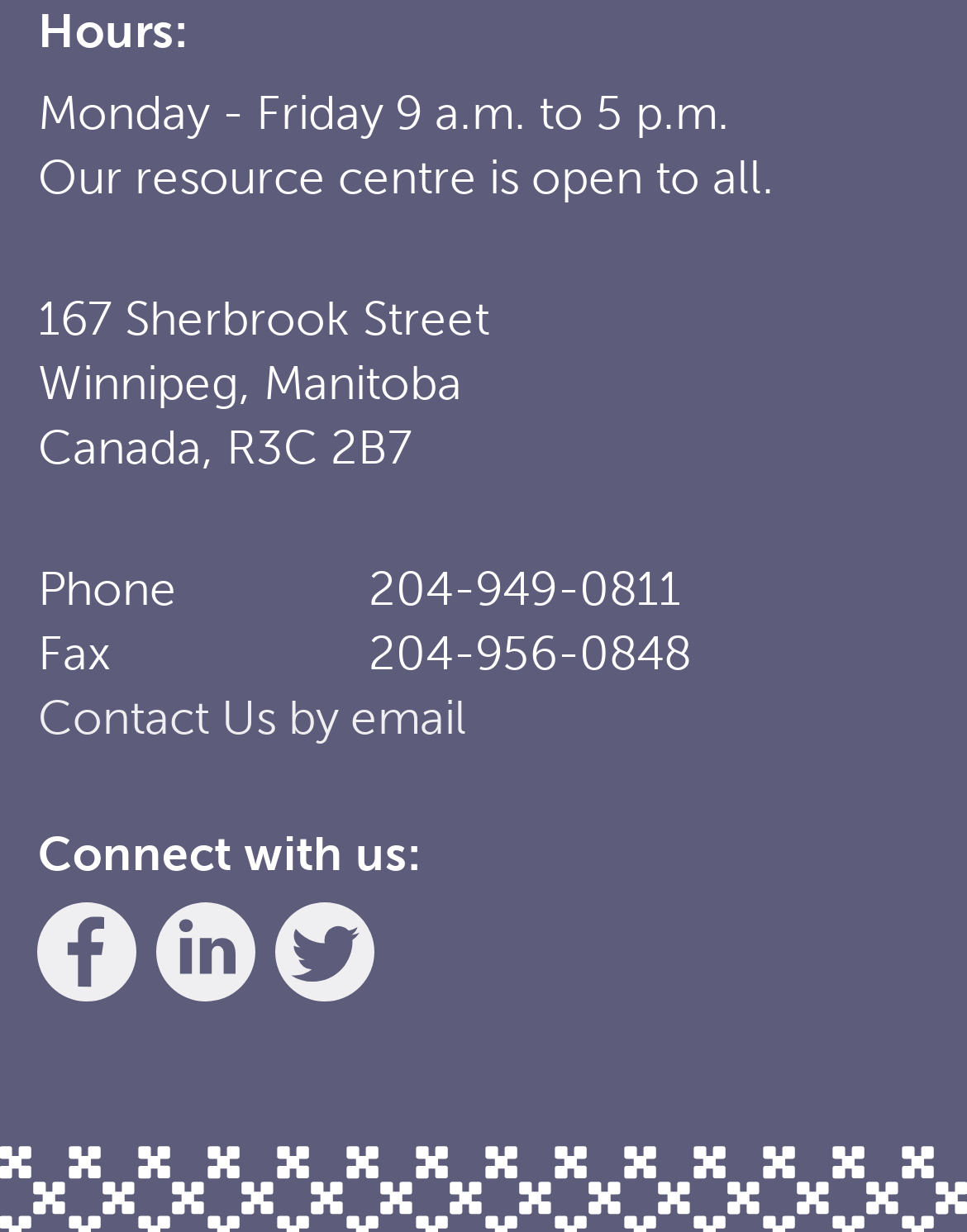What is the address of the resource centre?
Deliver a detailed and extensive answer to the question.

I found the address by looking at the text in the second section, which lists the street address, city, province, country, and postal code.